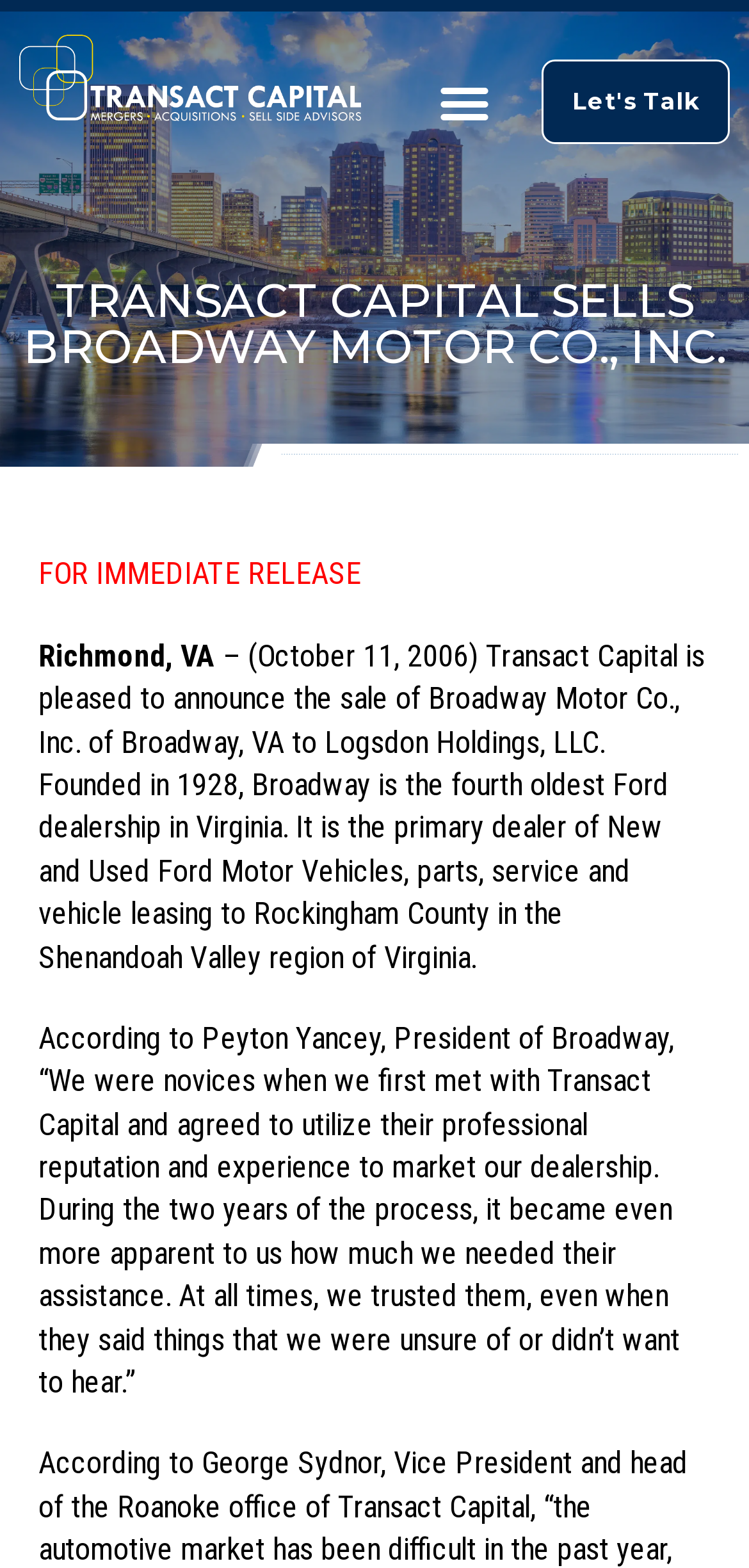Find the primary header on the webpage and provide its text.

TRANSACT CAPITAL SELLS BROADWAY MOTOR CO., INC.